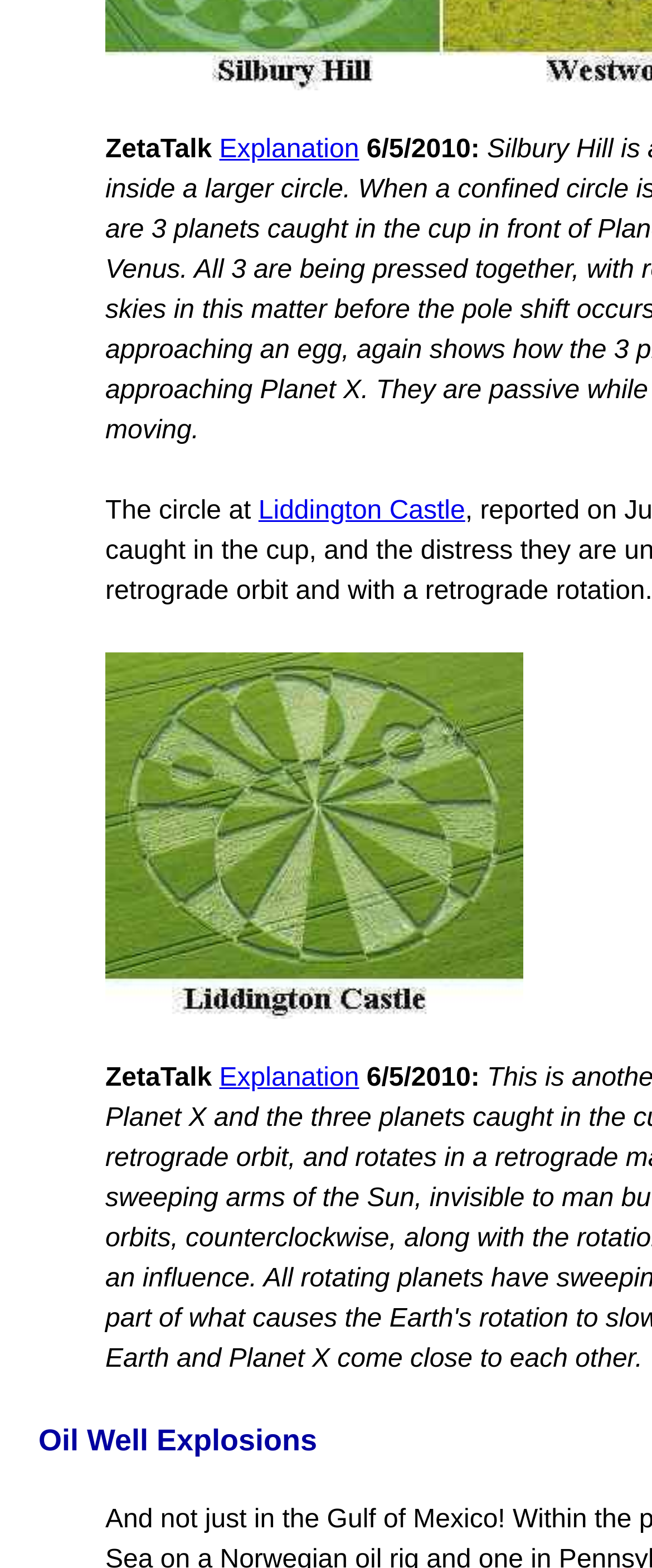What is the topic mentioned at the bottom of the webpage?
Examine the image closely and answer the question with as much detail as possible.

The topic can be found by looking at the static text 'Oil Well Explosions' which is located at the bottom of the webpage.